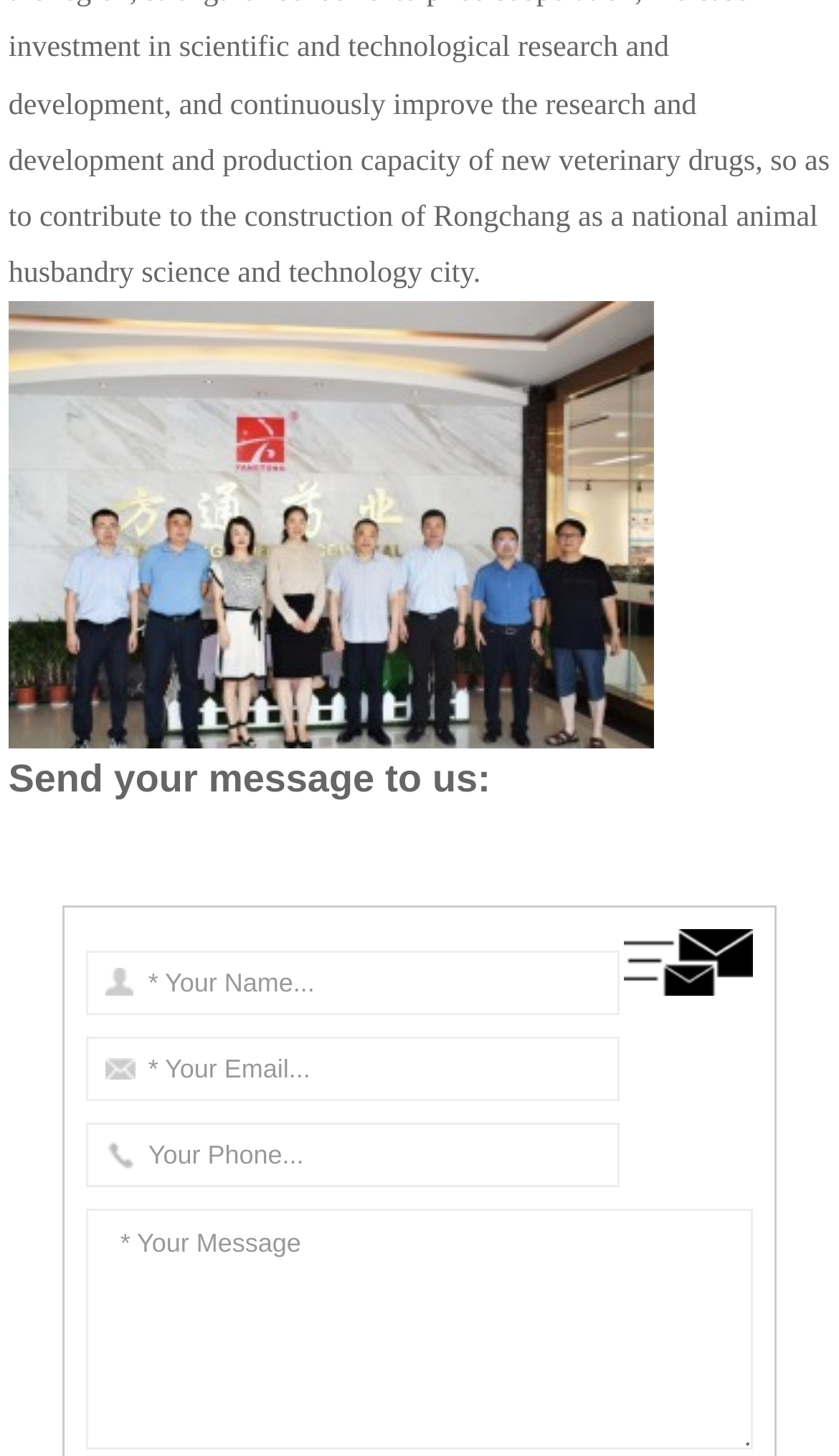What is the button on the right side of the page?
Please answer the question as detailed as possible.

By analyzing the bounding box coordinates, I determined that the image element with the text 'INQUIRY NOW' is located on the right side of the page, indicating that it is a button.